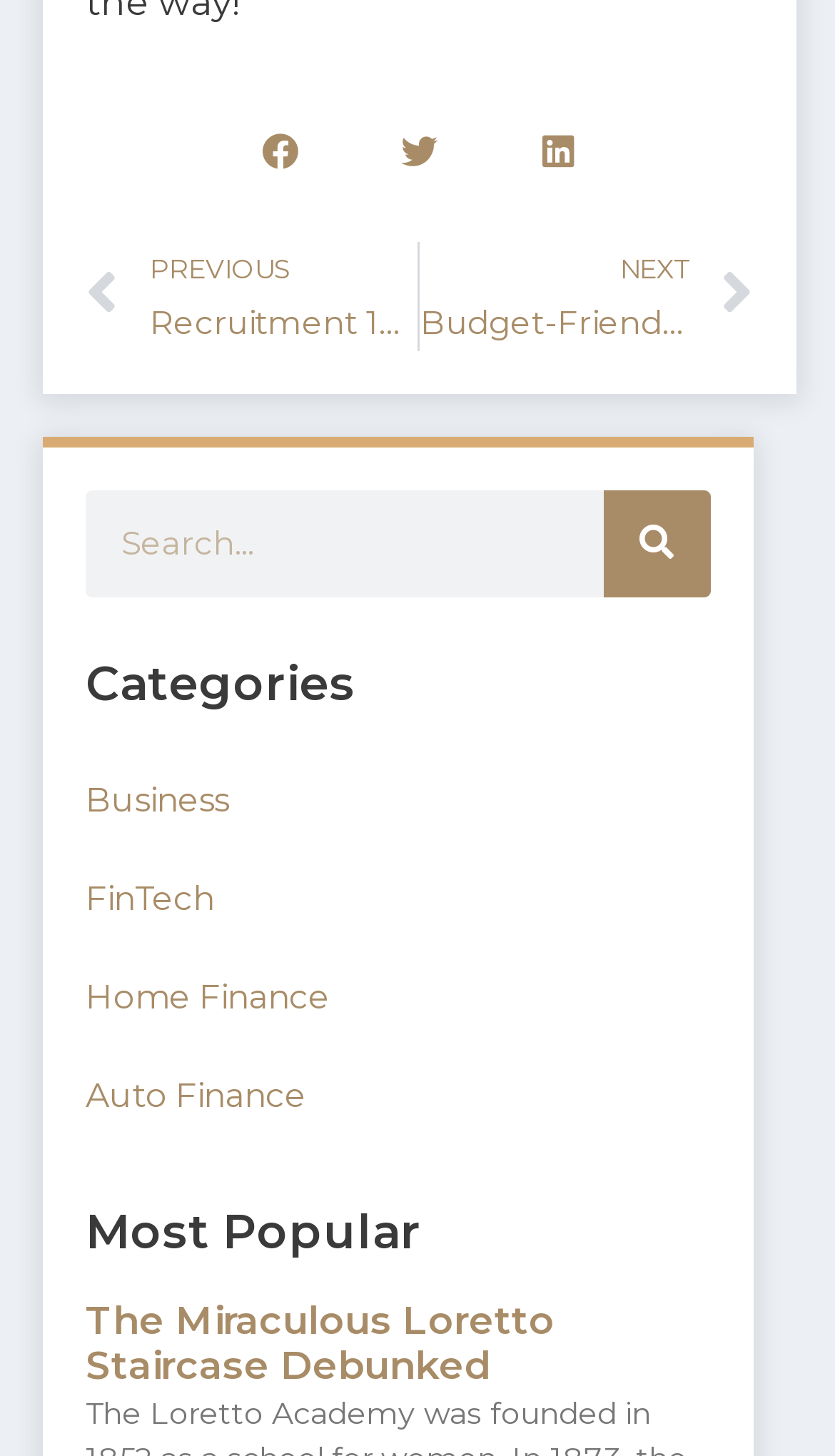What is the purpose of the buttons at the top?
Based on the screenshot, provide a one-word or short-phrase response.

Share on social media